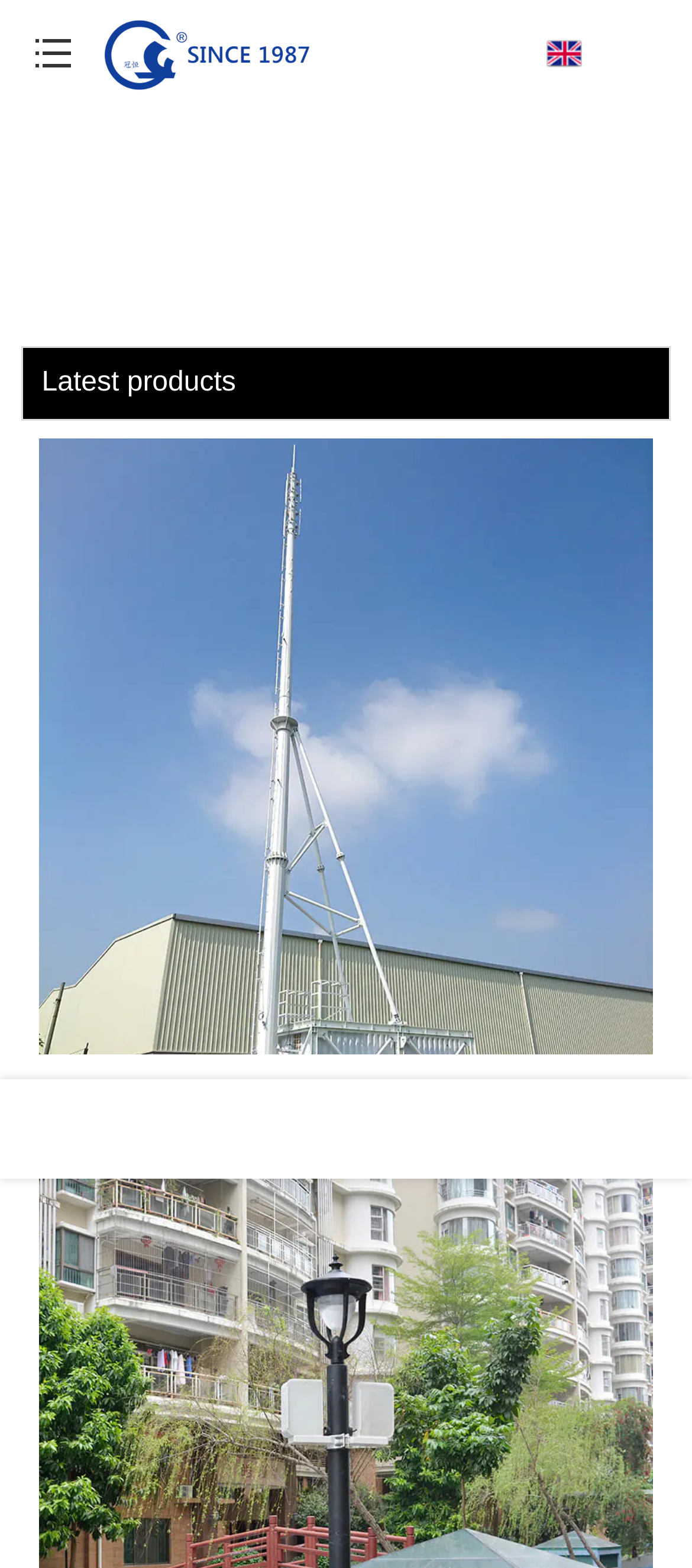Please provide a comprehensive answer to the question based on the screenshot: What is the name of the latest product?

The latest product can be found in the link below the 'Latest products' text, which says 'Integrated base station, integrated tower systems'.